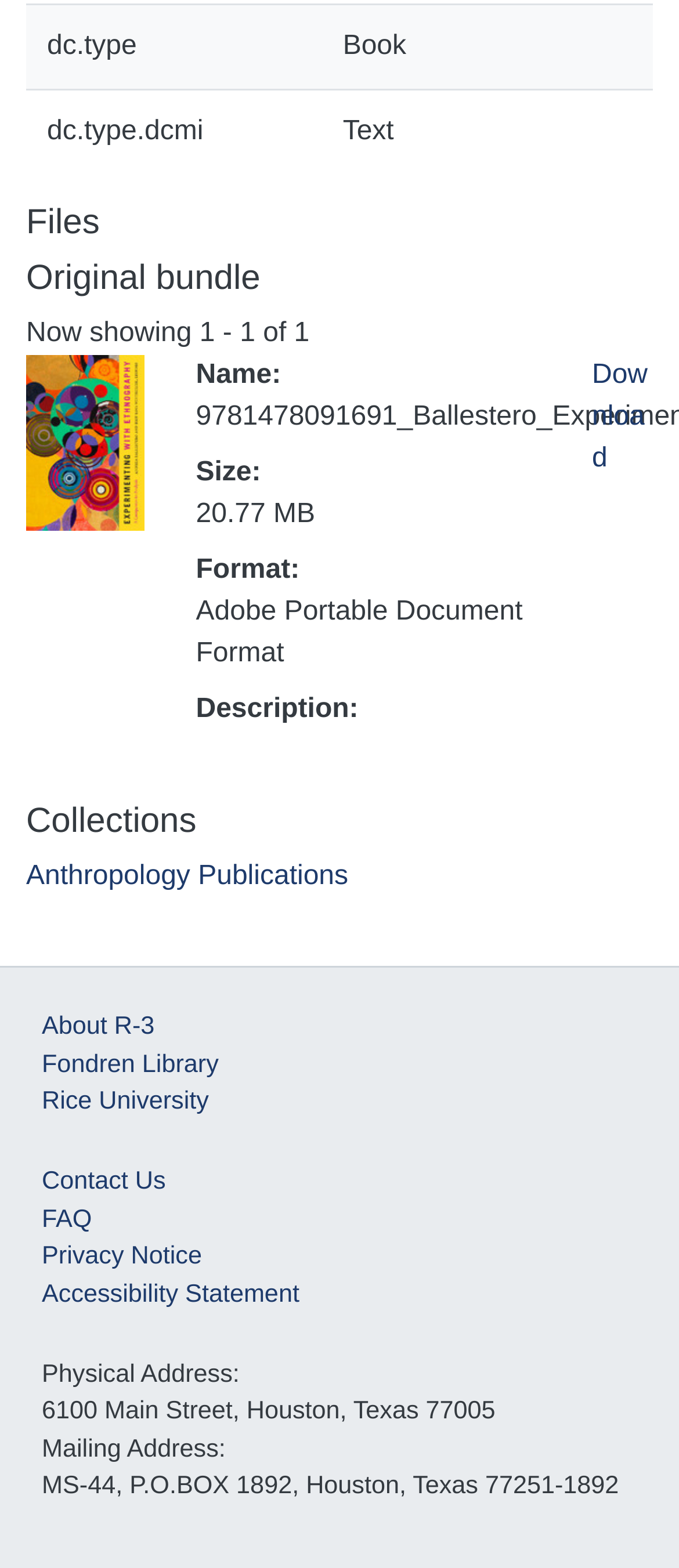Is there a download option?
Refer to the screenshot and respond with a concise word or phrase.

Yes